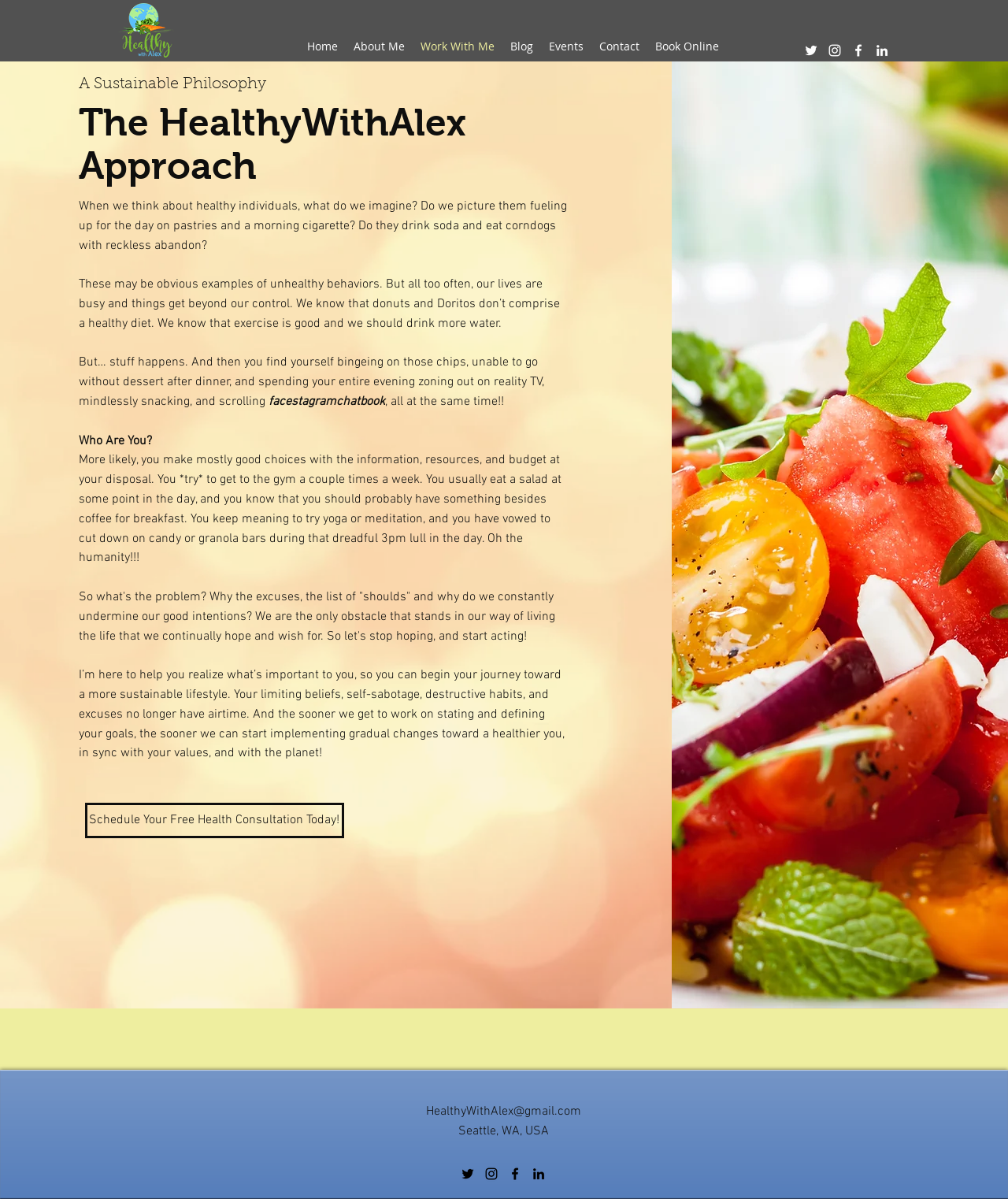Carefully examine the image and provide an in-depth answer to the question: What is the name of the program?

The name of the program can be found in the logo at the top of the webpage, which is an image with the text 'Healthy with Alex_edited.png'. This logo is also a link, indicating that it is a prominent part of the webpage's identity.